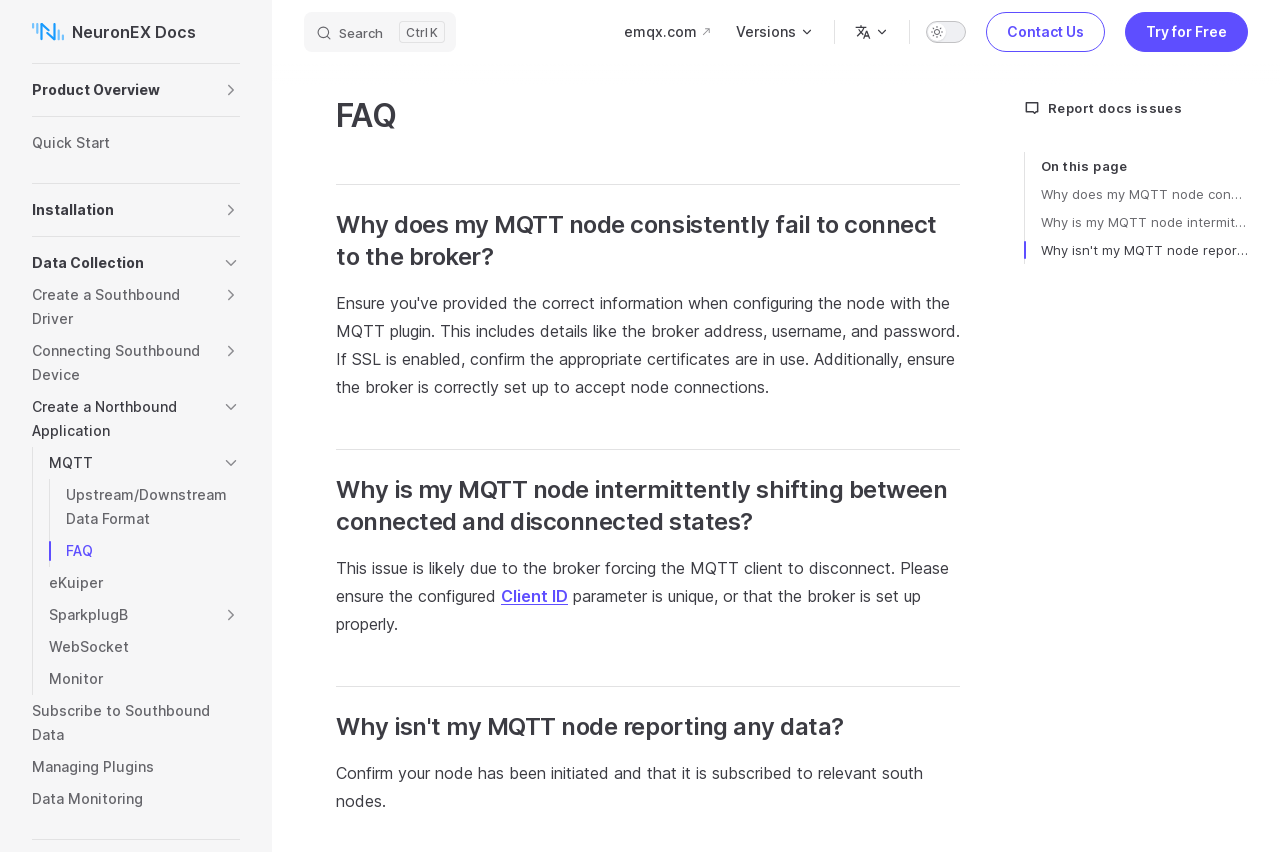Please answer the following question using a single word or phrase: 
How many toggle sections are there?

9